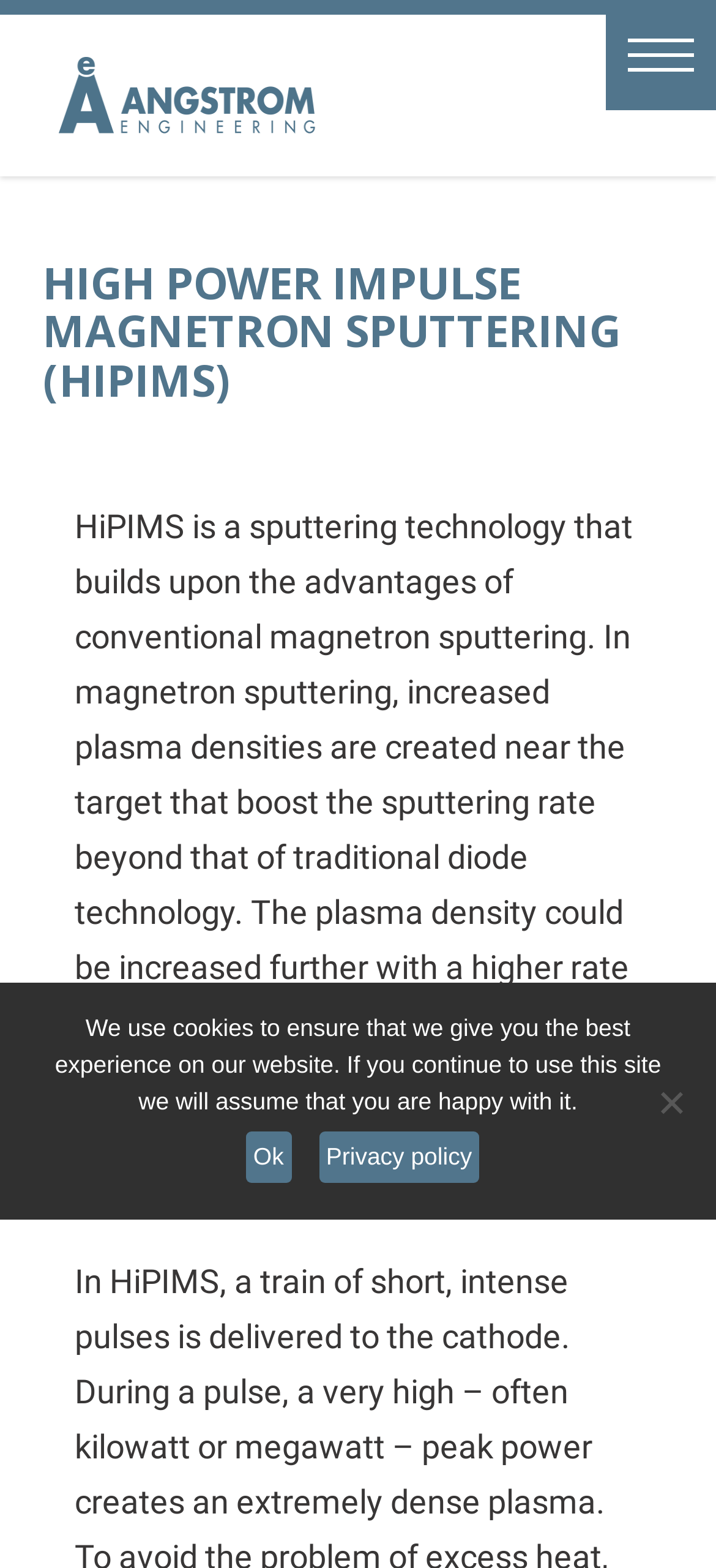Predict the bounding box of the UI element that fits this description: "Ok".

[0.343, 0.722, 0.407, 0.754]